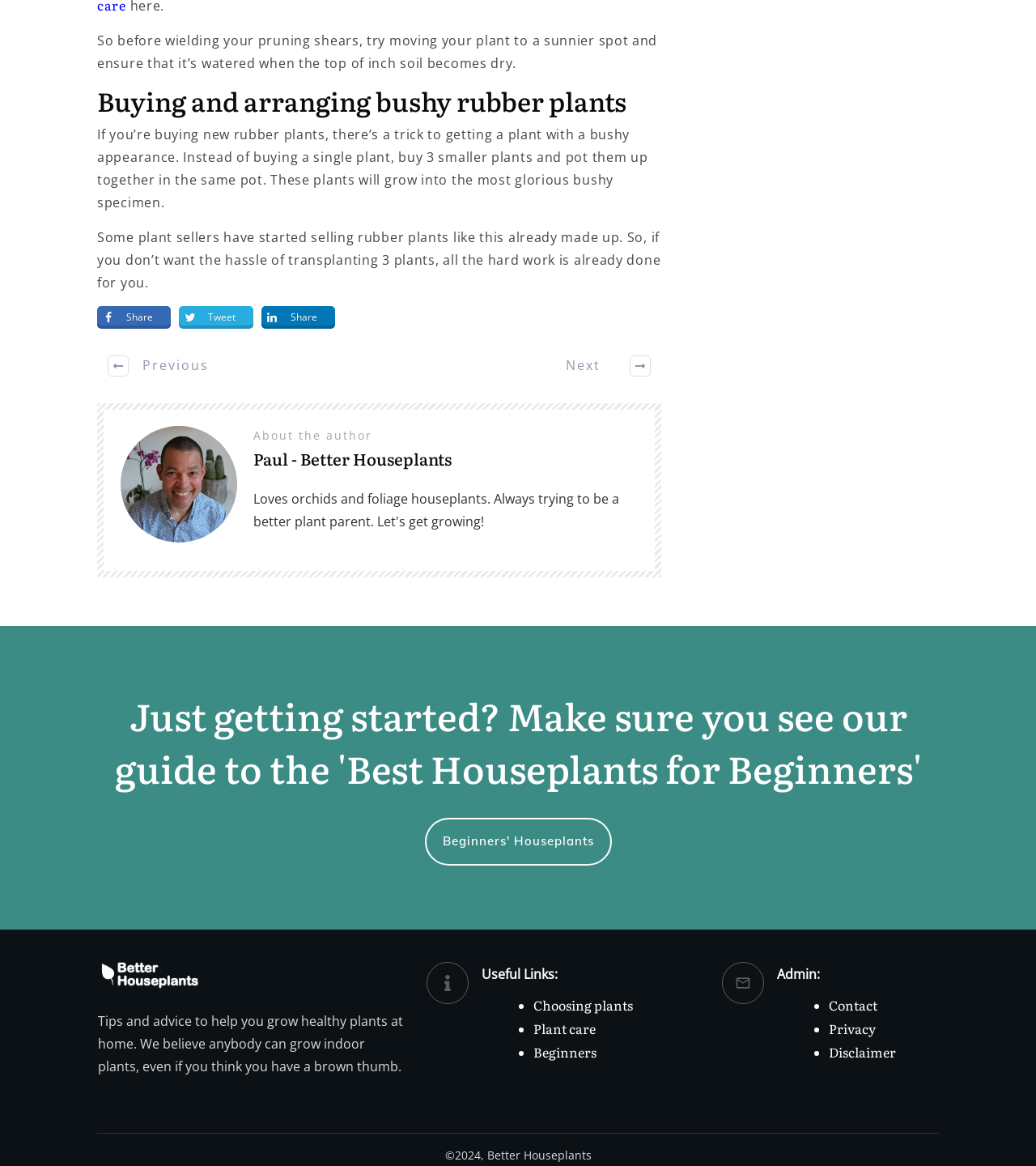Provide the bounding box coordinates of the HTML element described as: "Render". The bounding box coordinates should be four float numbers between 0 and 1, i.e., [left, top, right, bottom].

None